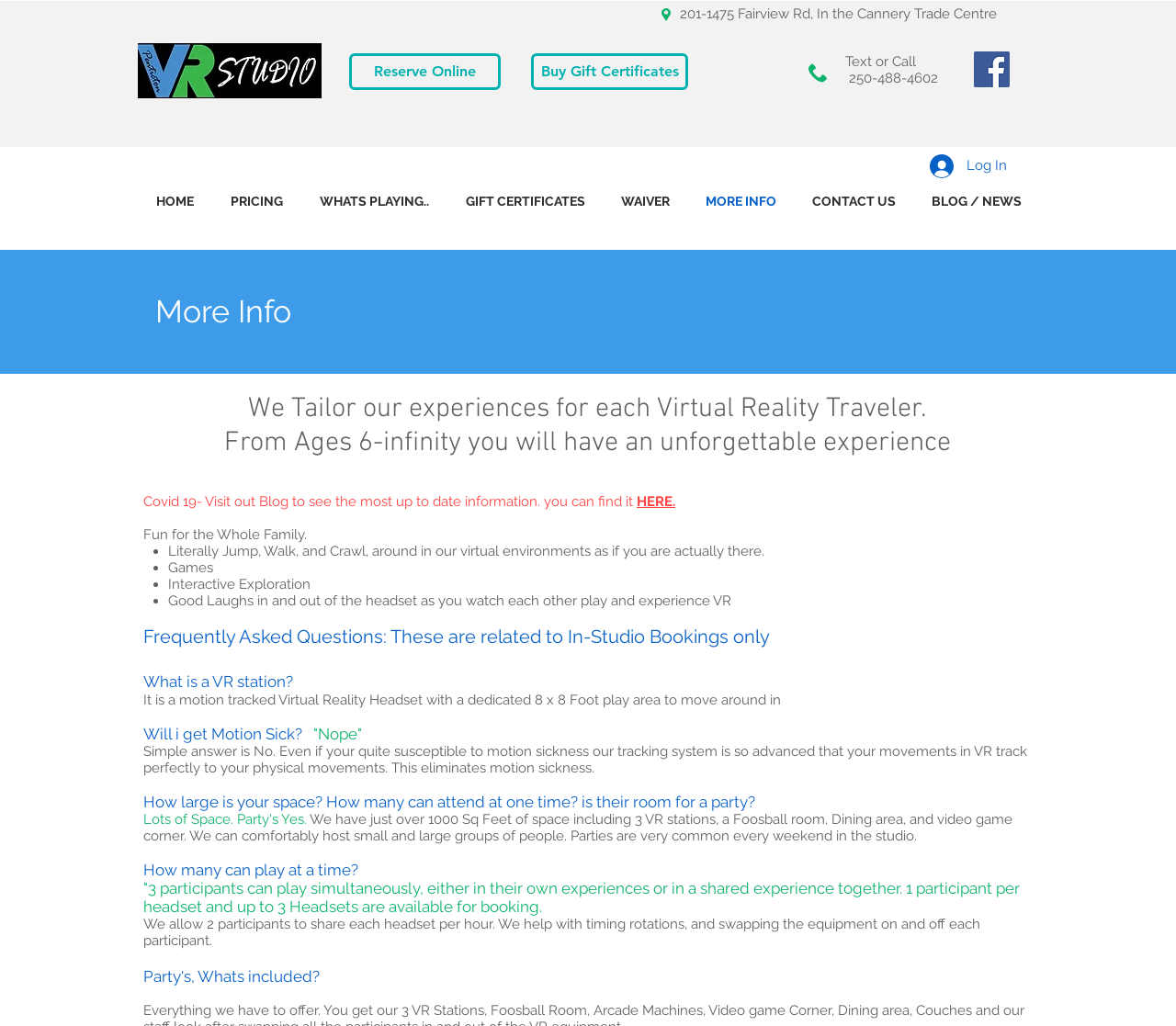Review the image closely and give a comprehensive answer to the question: How many people can attend a party at the studio?

The webpage mentions that 'We can comfortably host small and large groups of people. Parties are very common every weekend in the studio.' This implies that the studio can accommodate parties of varying sizes.